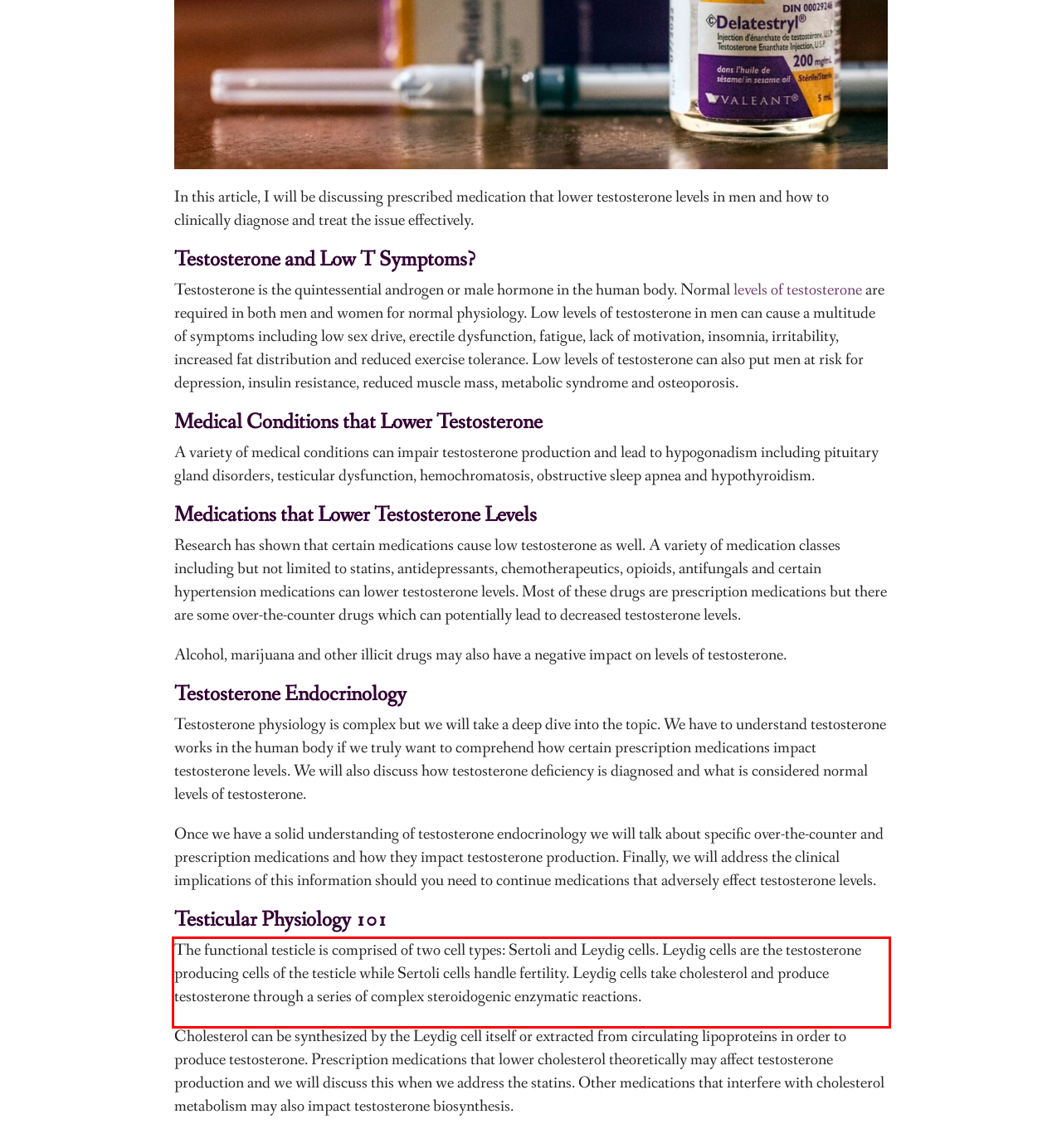The screenshot provided shows a webpage with a red bounding box. Apply OCR to the text within this red bounding box and provide the extracted content.

The functional testicle is comprised of two cell types: Sertoli and Leydig cells. Leydig cells are the testosterone producing cells of the testicle while Sertoli cells handle fertility. Leydig cells take cholesterol and produce testosterone through a series of complex steroidogenic enzymatic reactions.